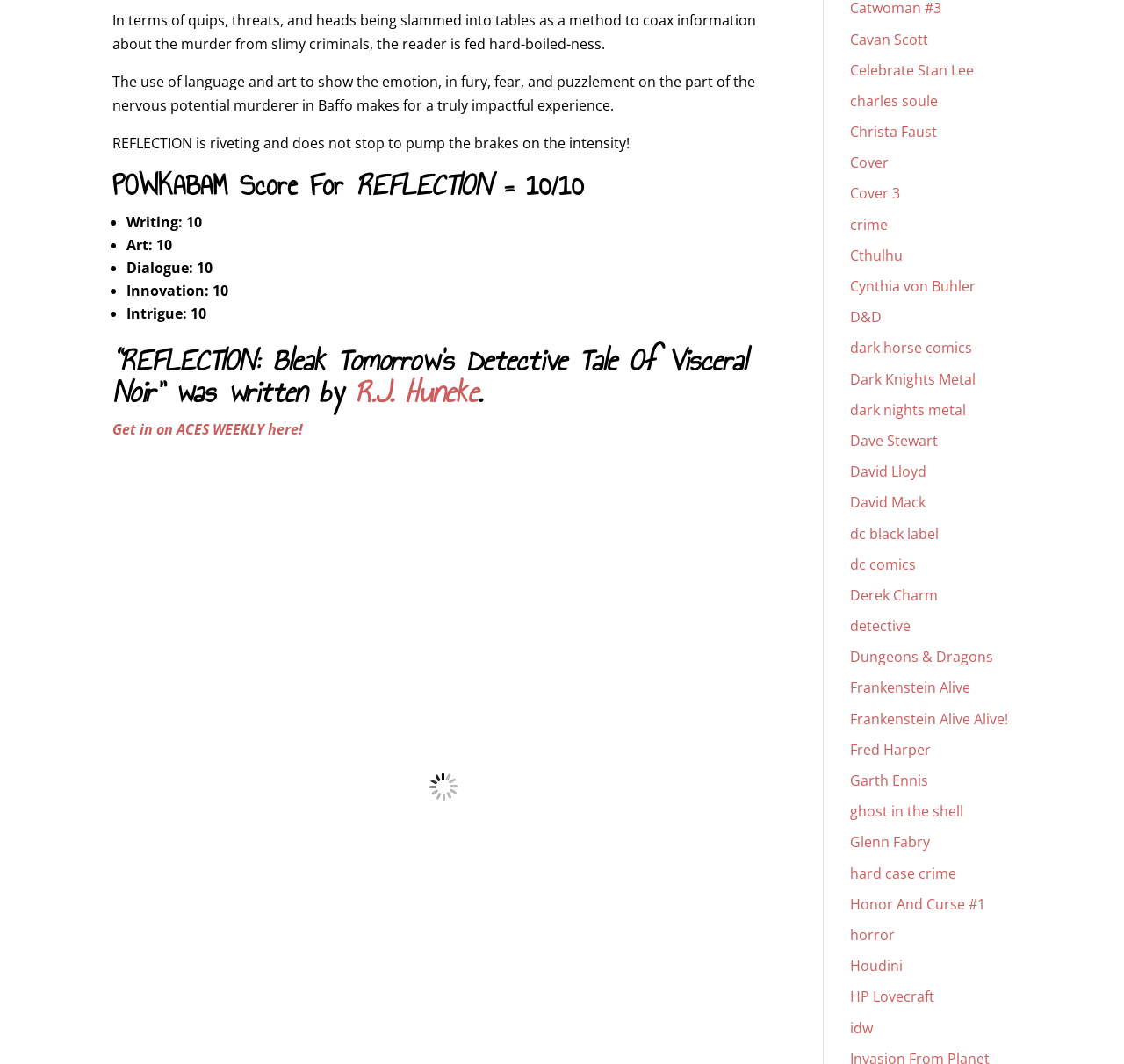Pinpoint the bounding box coordinates of the element that must be clicked to accomplish the following instruction: "Visit the page of author Cavan Scott by clicking on the link". The coordinates should be in the format of four float numbers between 0 and 1, i.e., [left, top, right, bottom].

[0.756, 0.028, 0.826, 0.046]